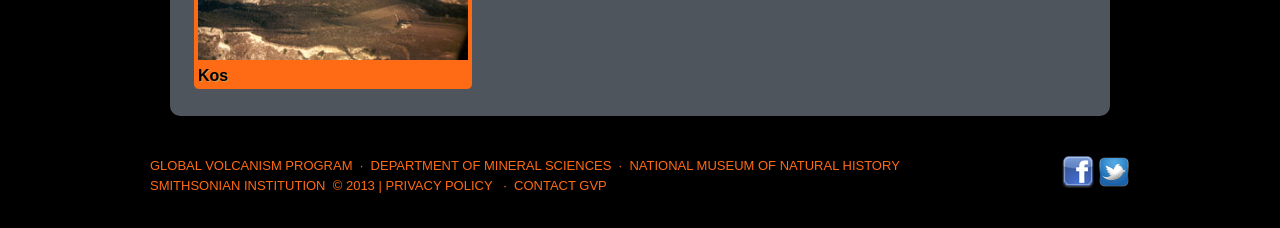Please answer the following question using a single word or phrase: 
What is the name of the program associated with volcanology?

Global Volcanism Program